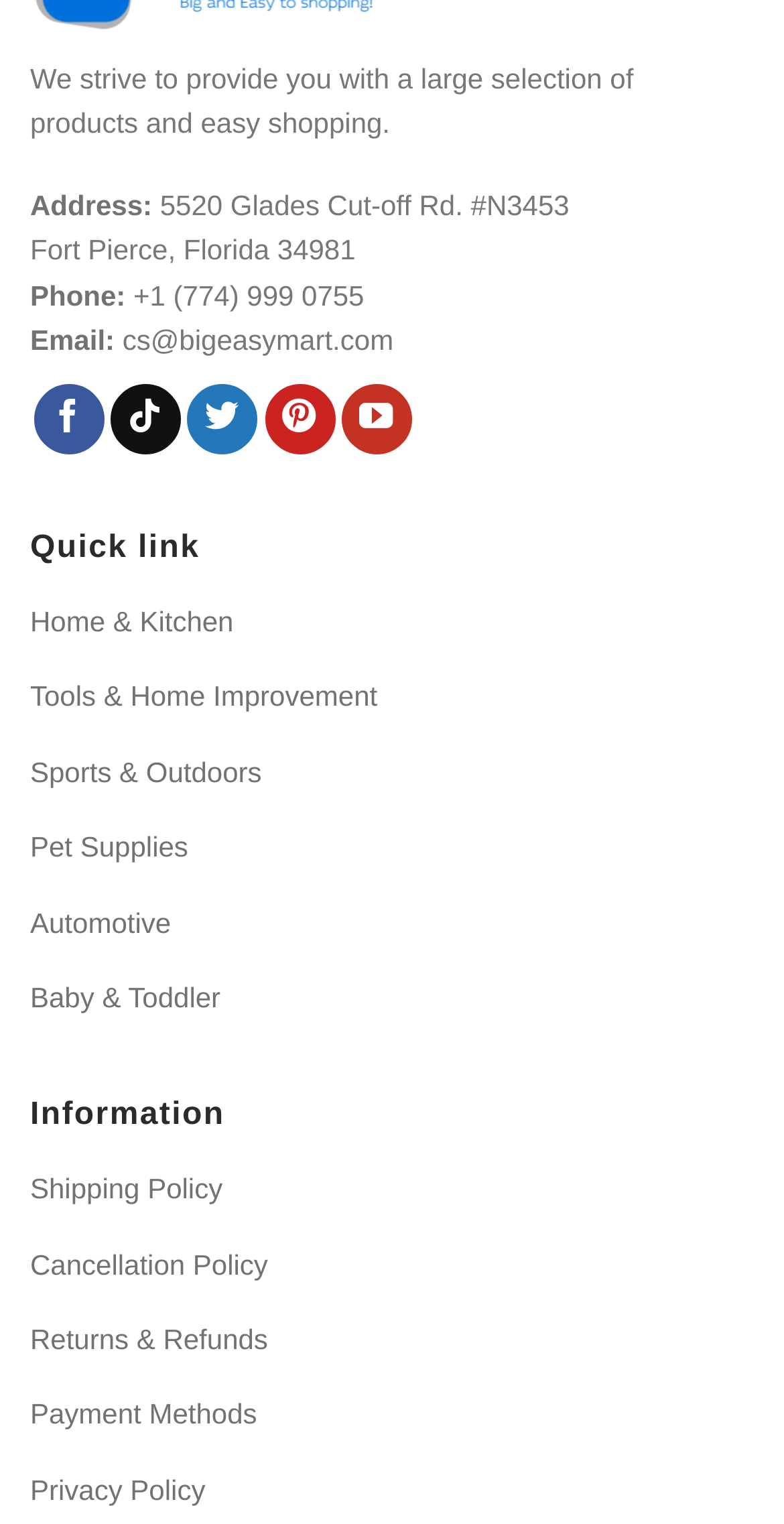Answer the question with a single word or phrase: 
What categories of products are available on this website?

Home & Kitchen, Tools & Home Improvement, etc.